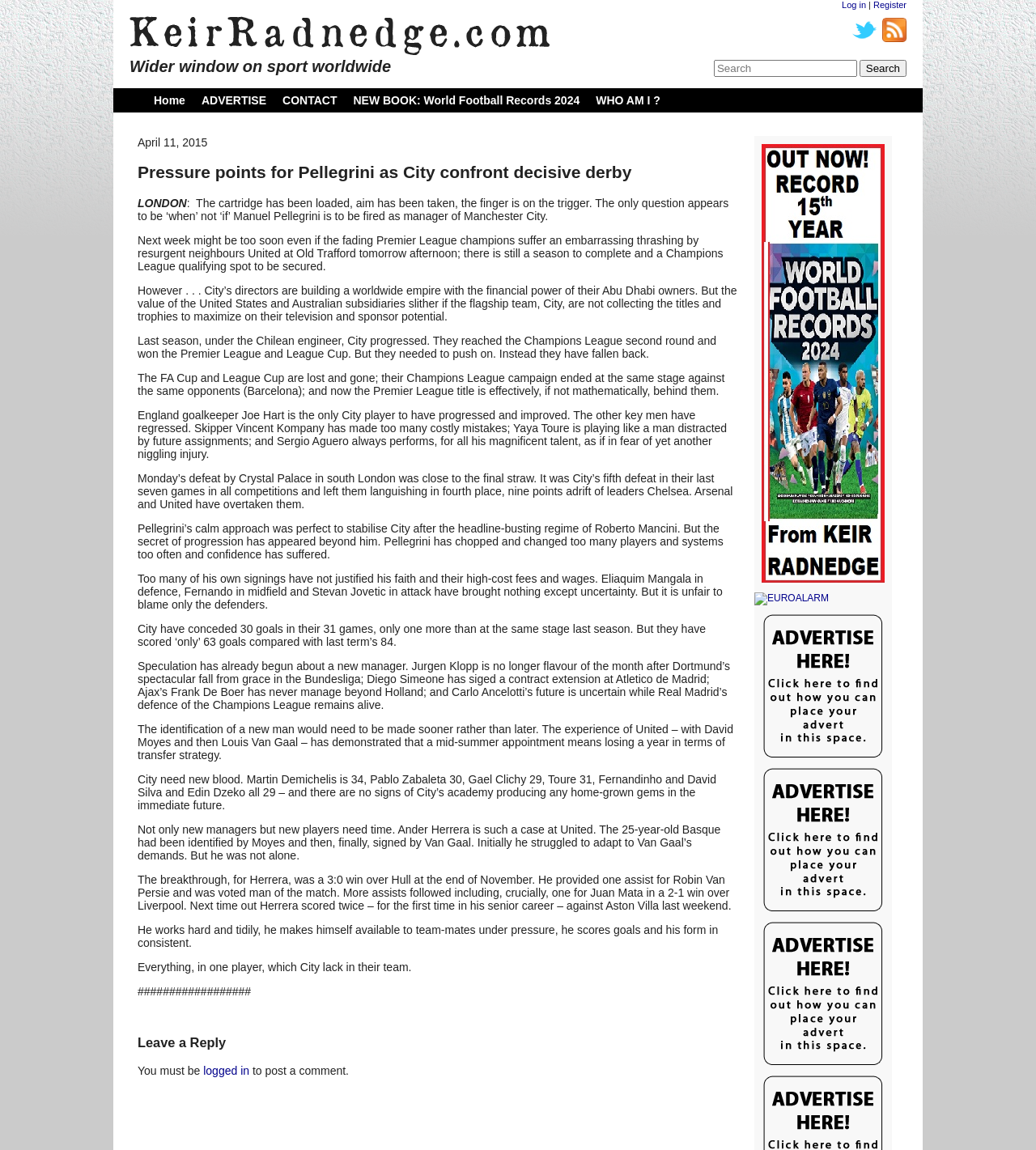How many links are there in the top navigation bar?
Based on the image, answer the question with a single word or brief phrase.

5